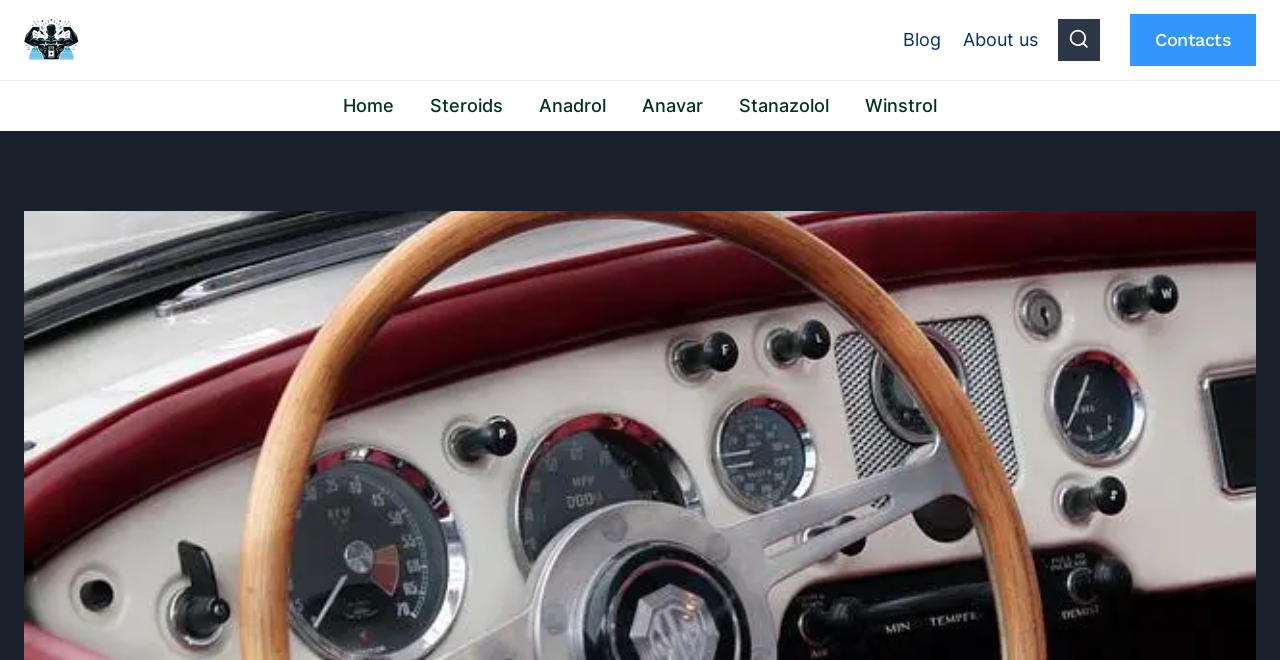Find the bounding box coordinates for the element described here: "Search".

[0.827, 0.029, 0.859, 0.092]